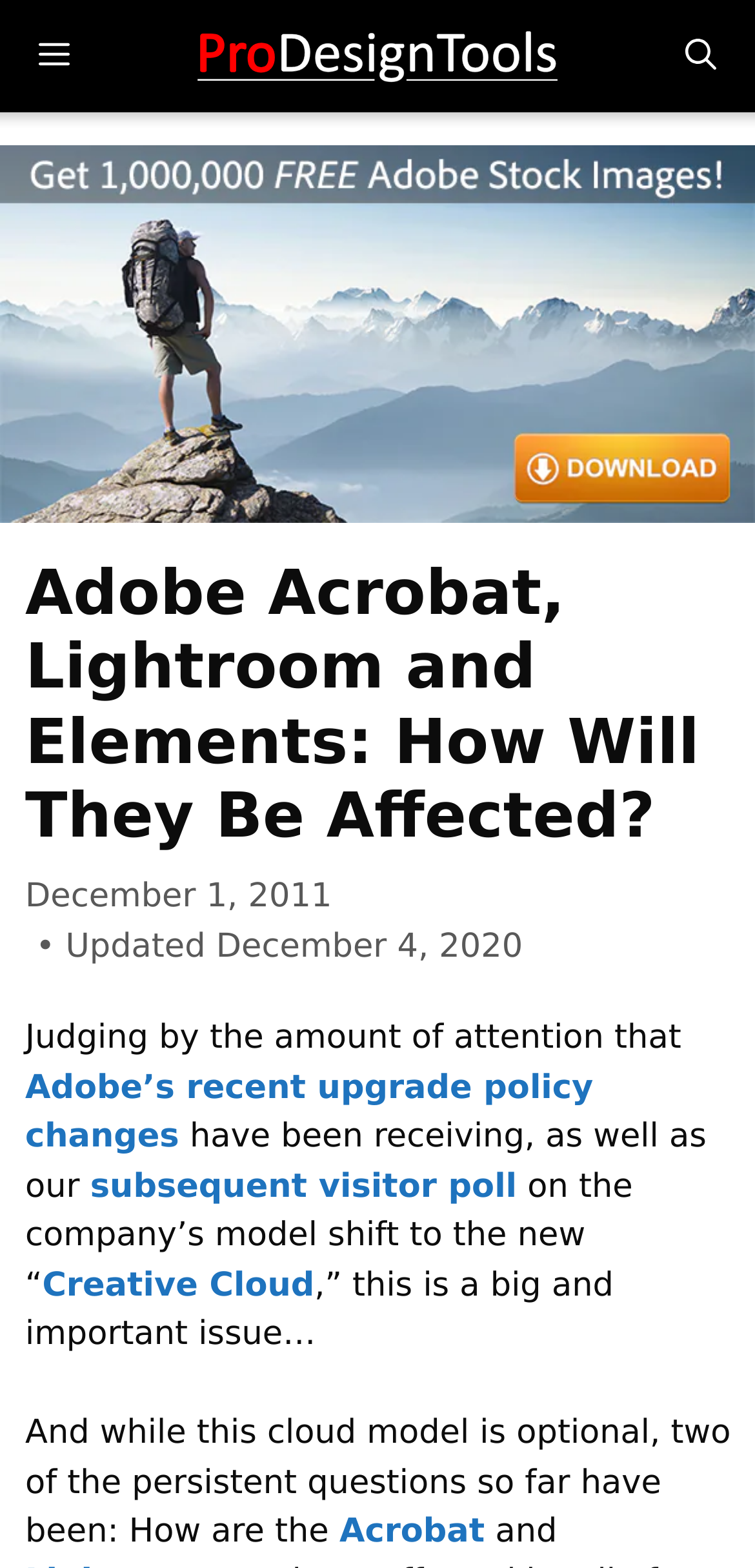What is the topic of the article?
Refer to the image and provide a one-word or short phrase answer.

Impact of Creative Cloud on Acrobat, Lightroom and Elements